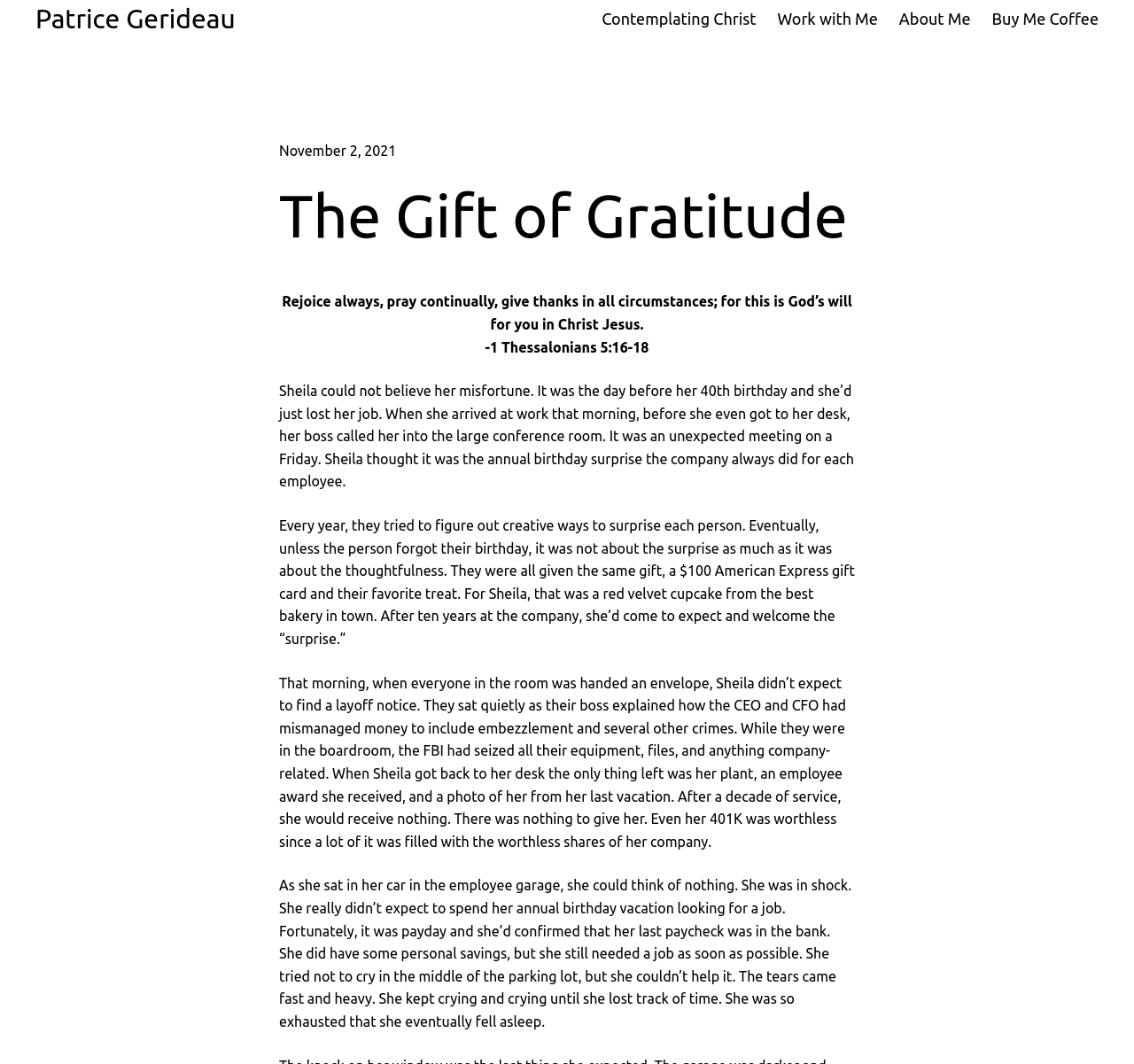What is the name of the bakery mentioned in the story?
Can you provide a detailed and comprehensive answer to the question?

I found the name of the bakery mentioned in the story by reading the passage, which describes Sheila's favorite treat as a red velvet cupcake from the best bakery in town.